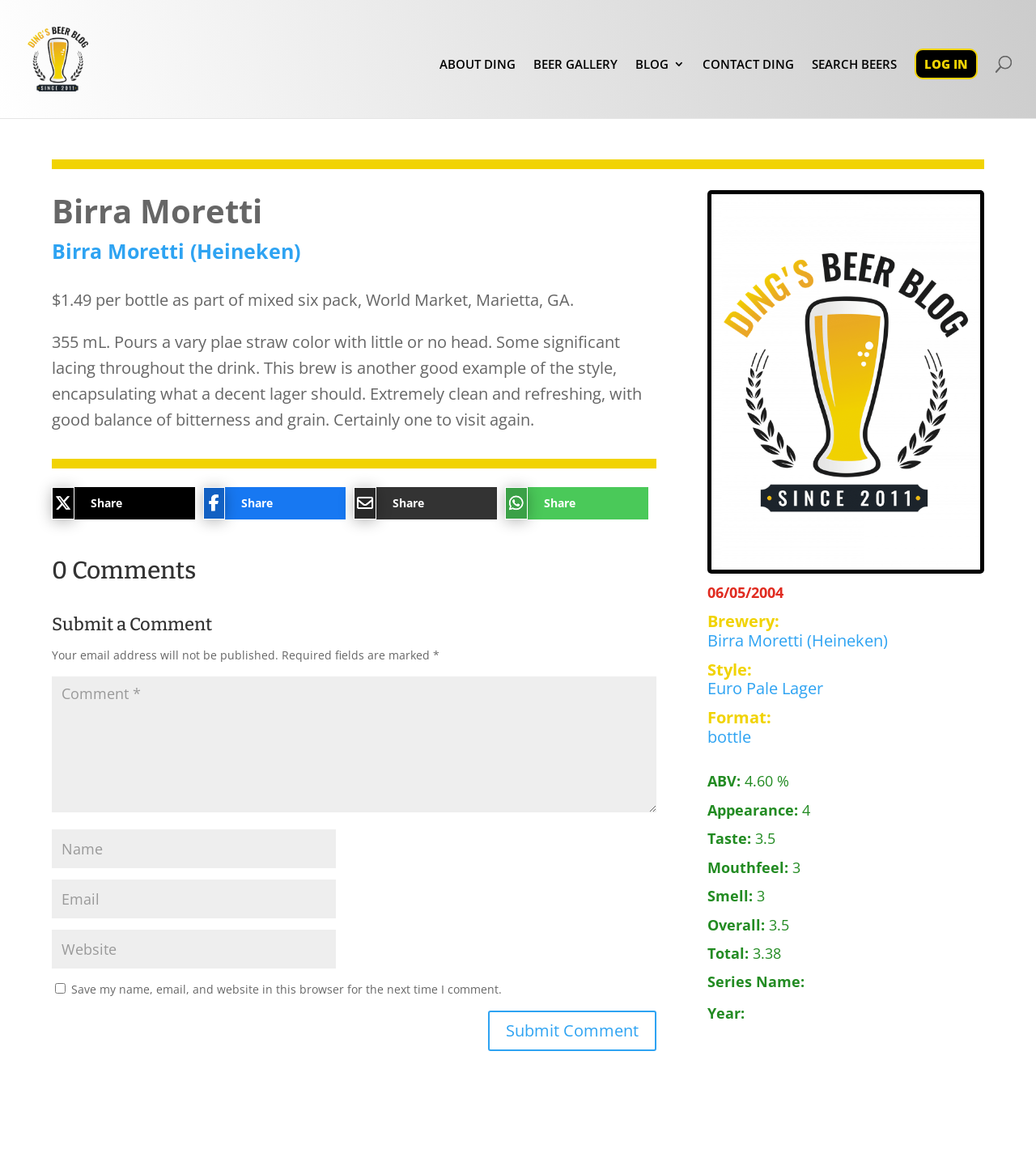What is the rating of Birra Moretti's overall?
Please respond to the question thoroughly and include all relevant details.

The rating of Birra Moretti's overall can be found in the text description of the beer, which states 'Overall: 3.5'